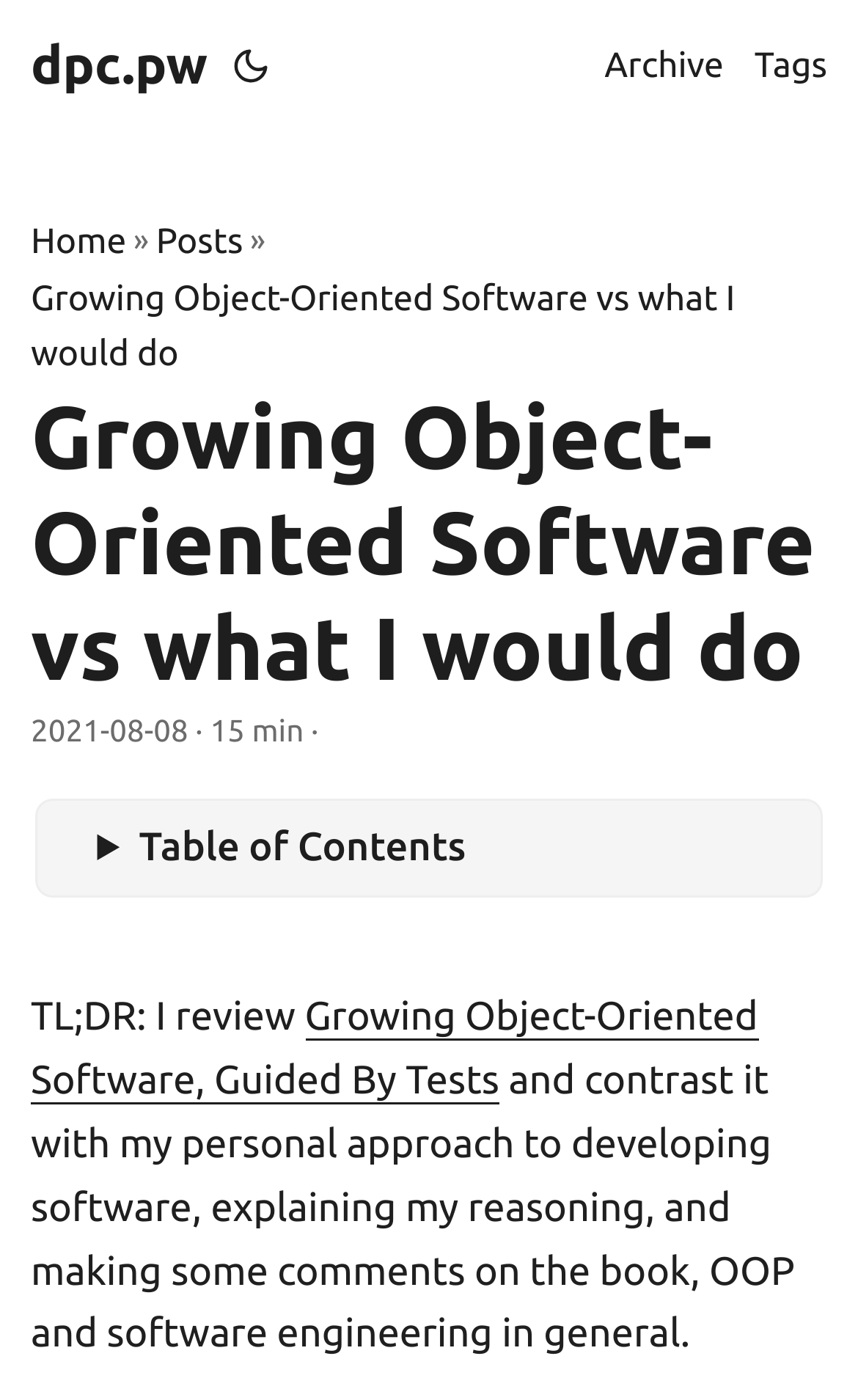Can you specify the bounding box coordinates of the area that needs to be clicked to fulfill the following instruction: "expand table of contents"?

[0.113, 0.584, 0.938, 0.629]